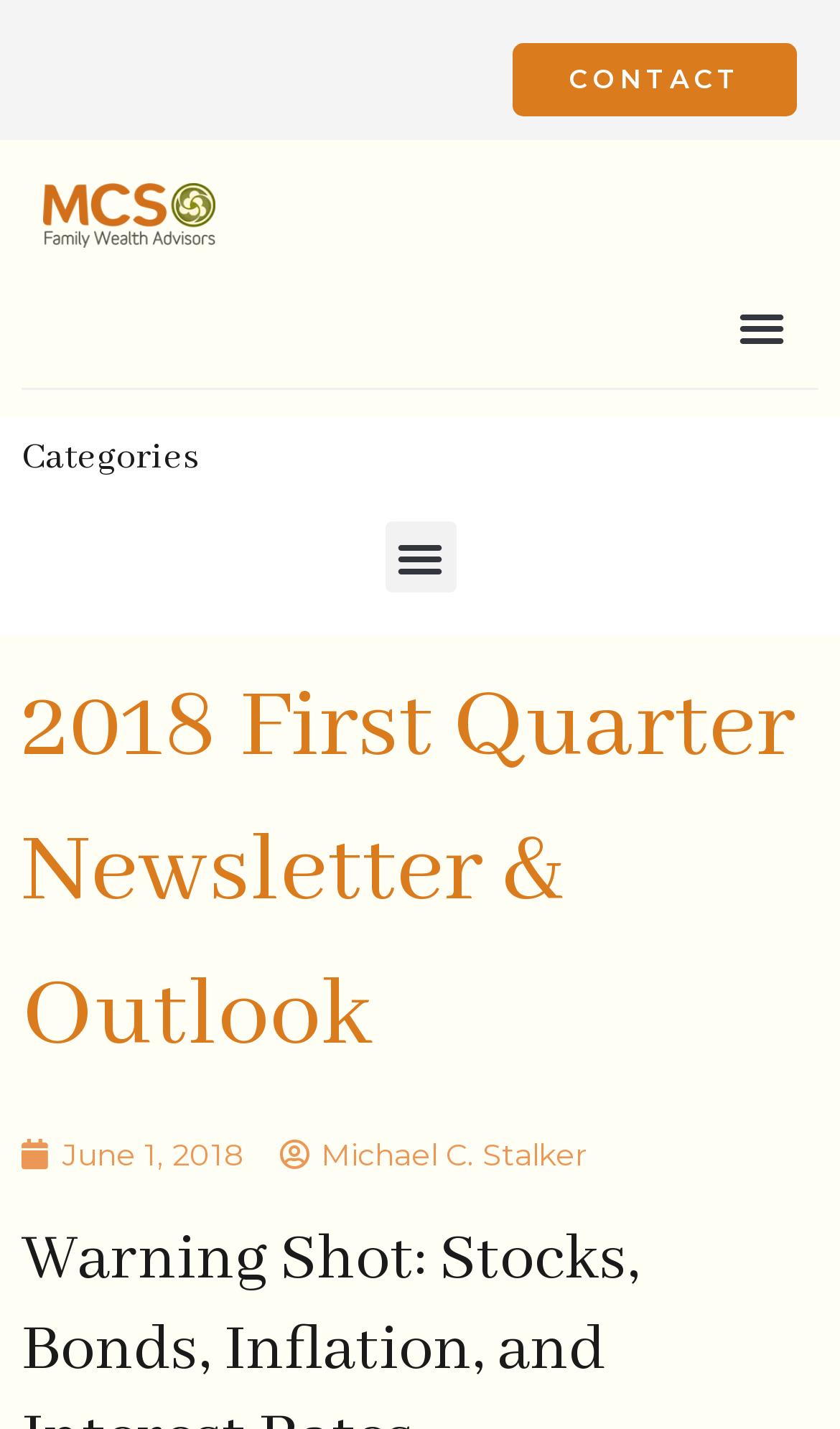What is the text of the first link on the top? Based on the image, give a response in one word or a short phrase.

CONTACT